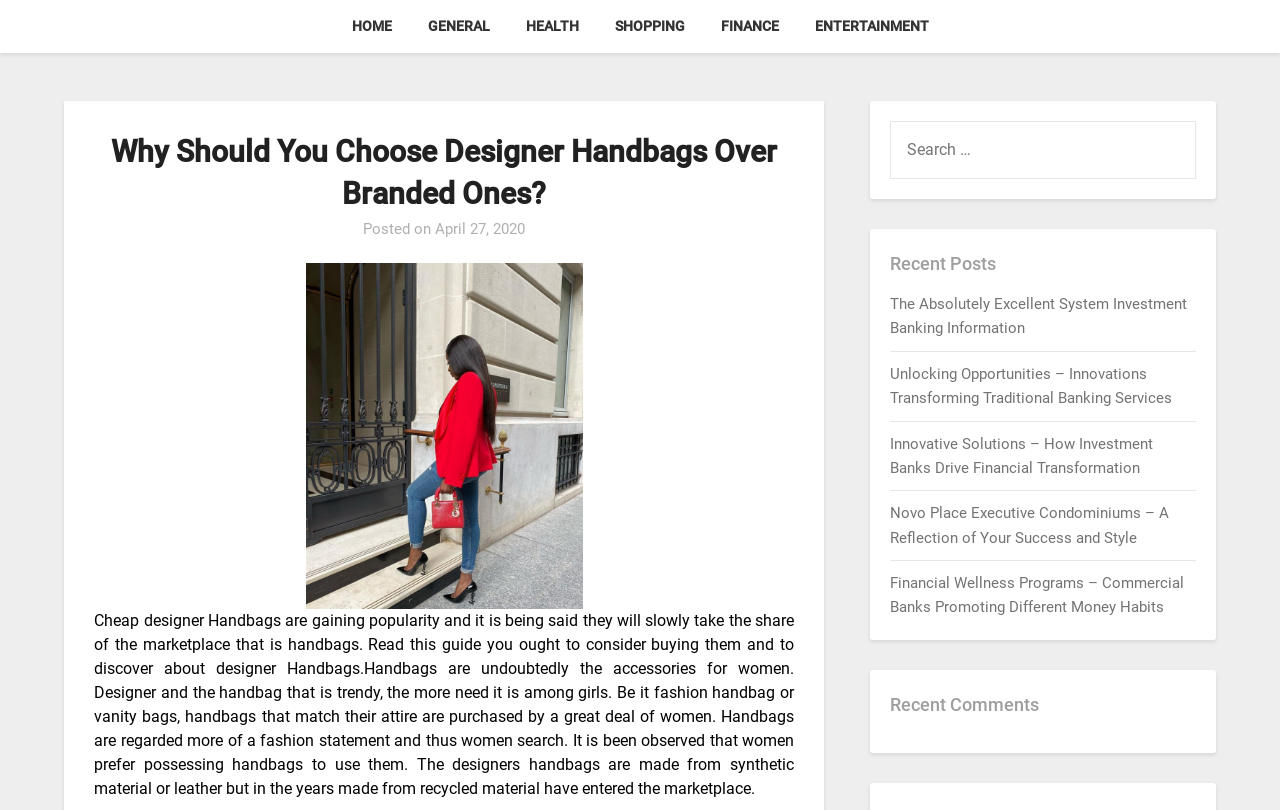Find the bounding box coordinates of the element's region that should be clicked in order to follow the given instruction: "Read the 'Horse Hoarding' heading". The coordinates should consist of four float numbers between 0 and 1, i.e., [left, top, right, bottom].

None